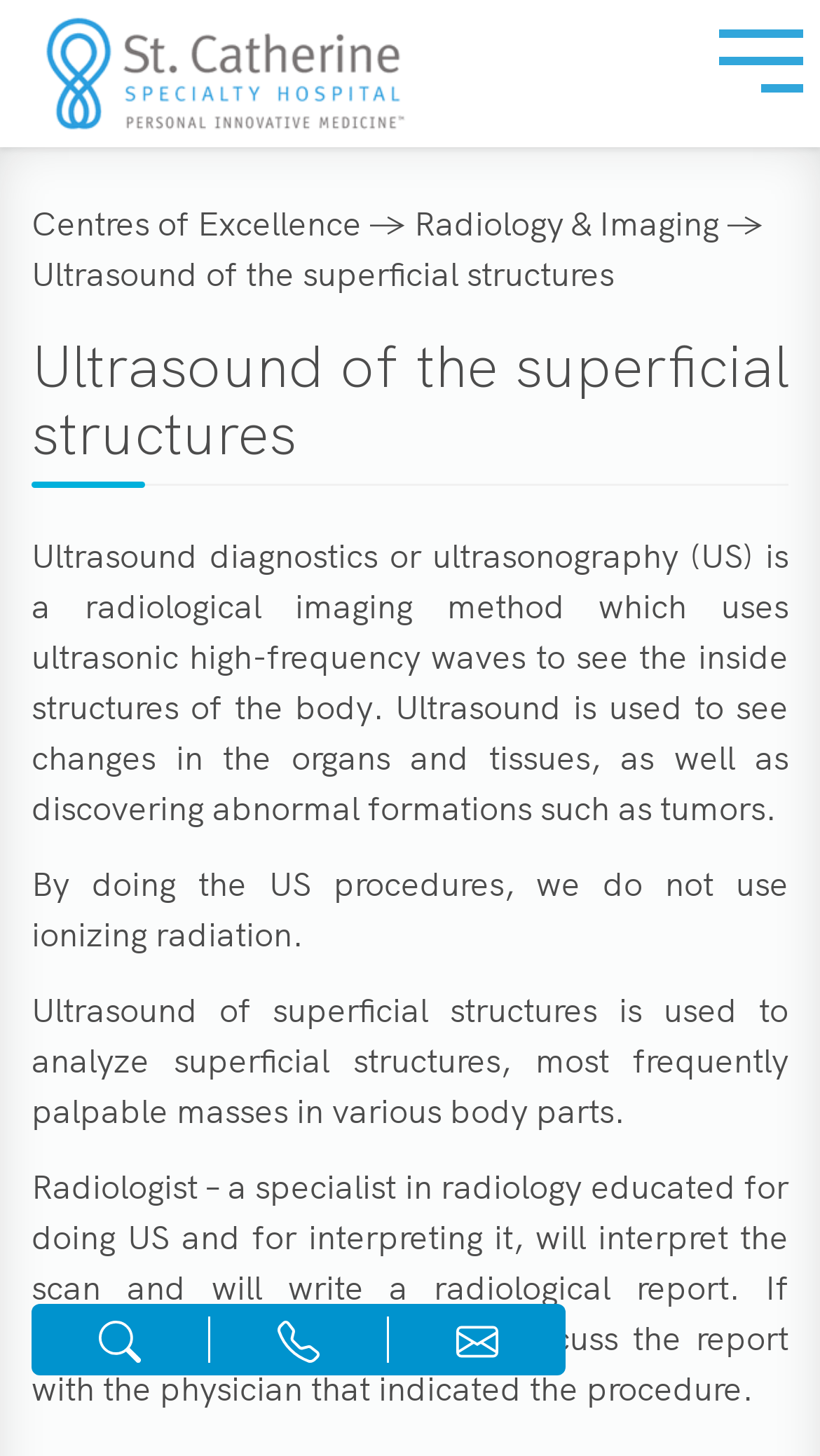Detail the various sections and features of the webpage.

The webpage is about Ultrasound of the superficial structures. At the top left corner, there is a logo of St Catherine, which is an image linked to the website's homepage. Below the logo, there is a status bar that displays the current page's location within the website's hierarchy, showing "Centres of Excellence -> Radiology & Imaging -> Ultrasound of the superficial structures".

The main content of the webpage is divided into sections, with a heading "Ultrasound of the superficial structures" at the top. Below the heading, there are four paragraphs of text that describe what ultrasound diagnostics is, its uses, and how it is performed. The text explains that ultrasound is a radiological imaging method that uses high-frequency waves to see inside the body, and it does not use ionizing radiation. It also describes the purpose of ultrasound of superficial structures and how the results are interpreted by a radiologist.

At the bottom of the page, there are three buttons, each with an image, aligned horizontally. These buttons are likely navigation links to other pages or sections of the website.